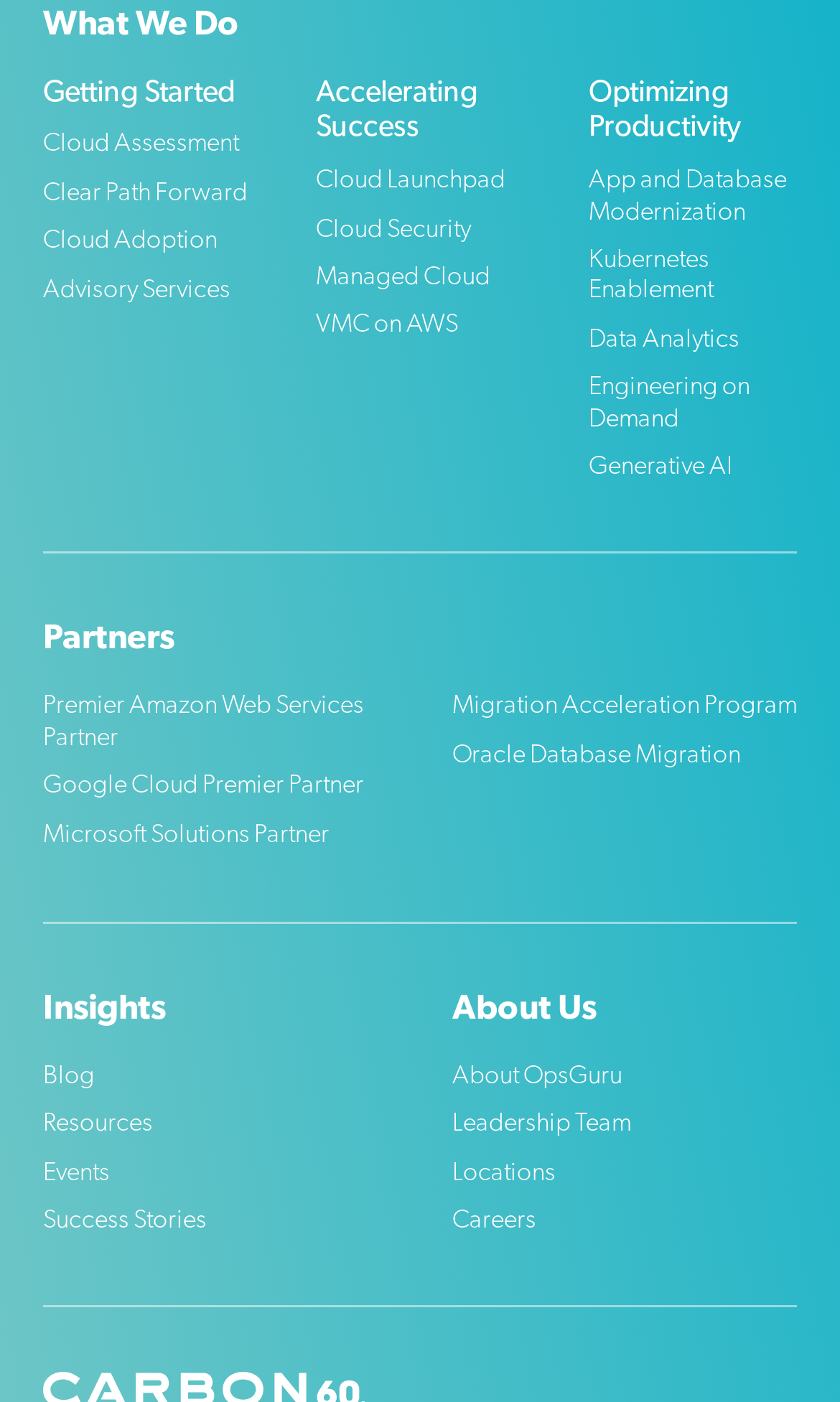Respond concisely with one word or phrase to the following query:
What are the services offered under 'Getting Started'?

Cloud Assessment, Clear Path Forward, Cloud Adoption, Advisory Services